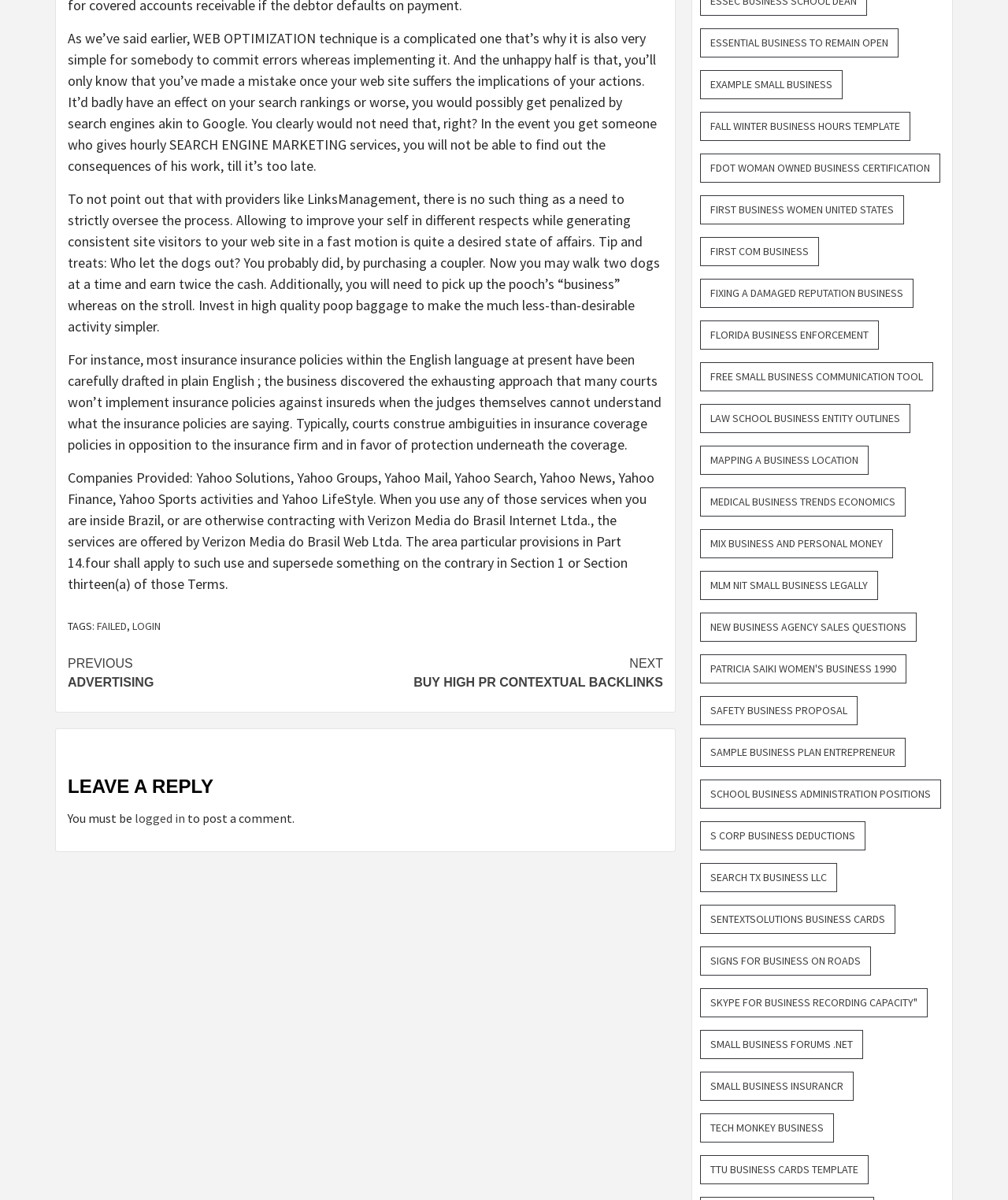Please predict the bounding box coordinates of the element's region where a click is necessary to complete the following instruction: "click on 'LOGIN' link". The coordinates should be represented by four float numbers between 0 and 1, i.e., [left, top, right, bottom].

[0.131, 0.516, 0.159, 0.527]